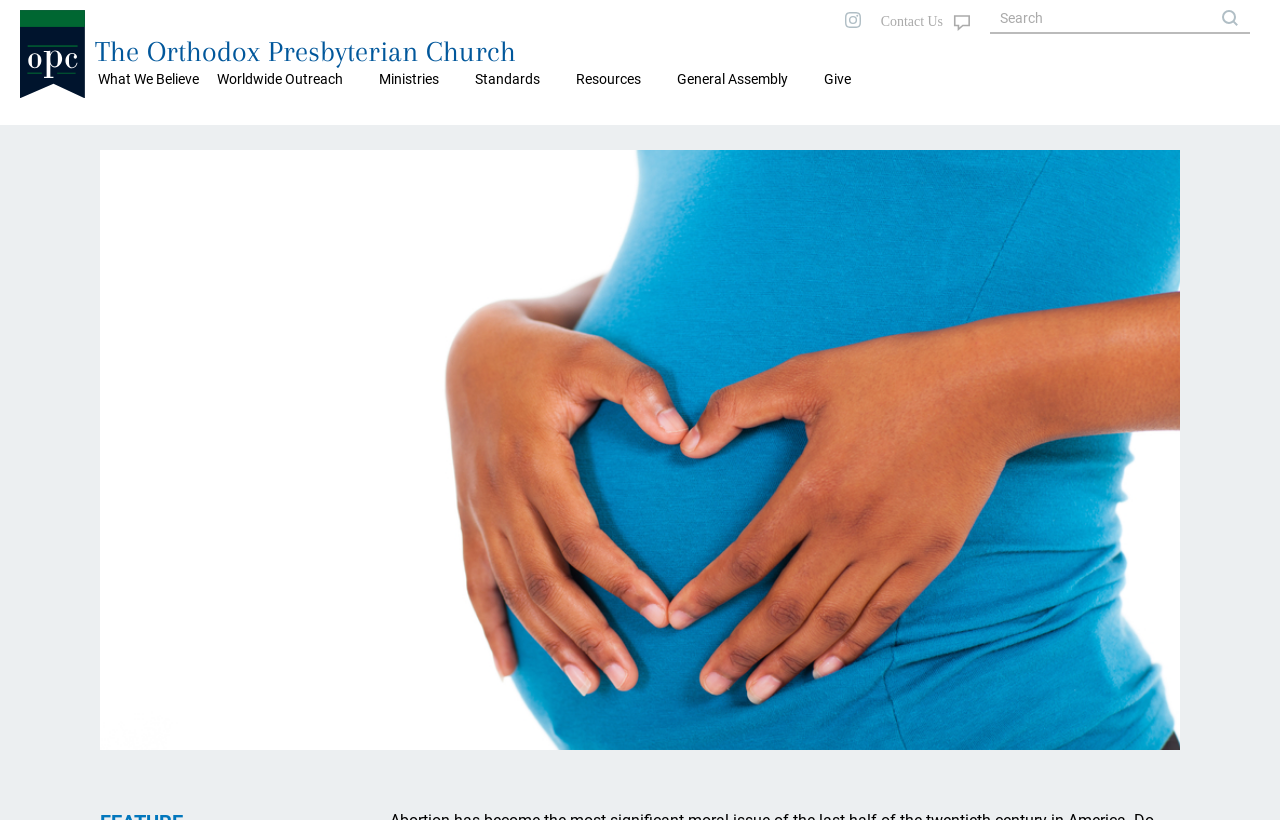Find the bounding box coordinates for the UI element that matches this description: "General Assembly".

[0.524, 0.079, 0.631, 0.113]